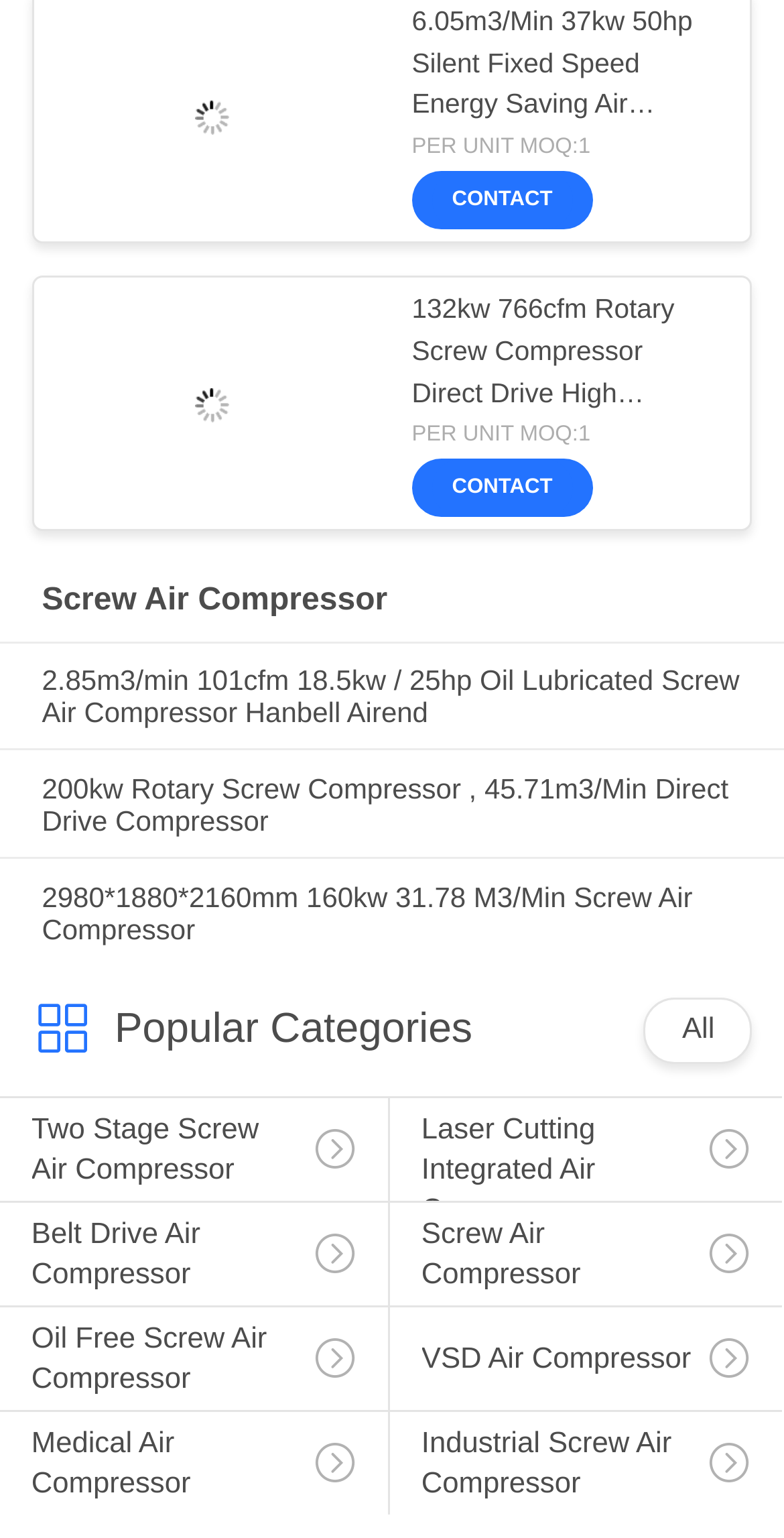Find and specify the bounding box coordinates that correspond to the clickable region for the instruction: "View details of 6.05m3/Min 37kw 50hp Silent Fixed Speed Energy Saving Air Compressor Screw Type".

[0.525, 0.001, 0.917, 0.083]